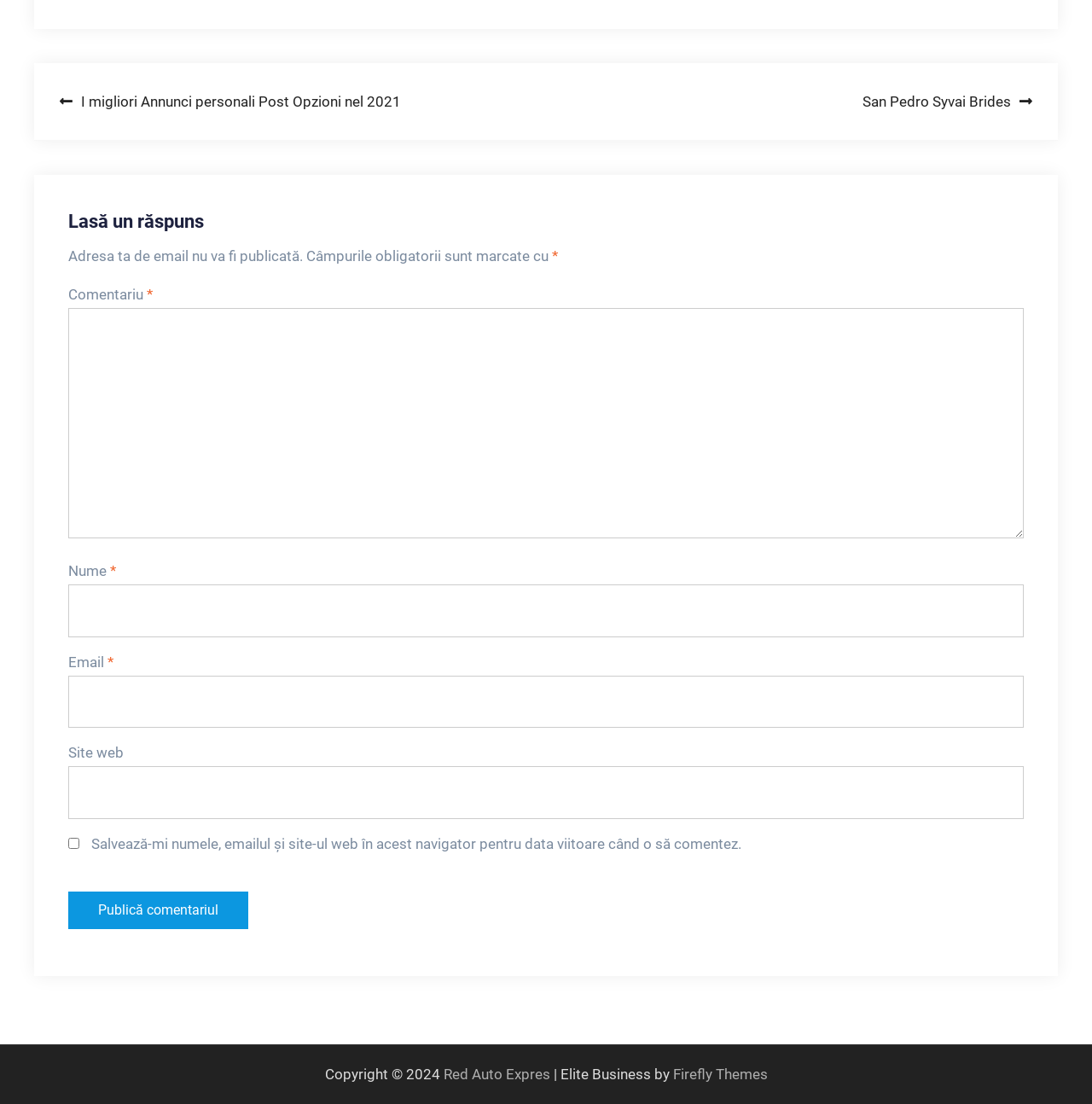What is the purpose of the navigation section?
Answer the question with a detailed and thorough explanation.

The navigation section is located at the top of the webpage, and it contains links to different articles, indicating that its purpose is to allow users to navigate through various articles.